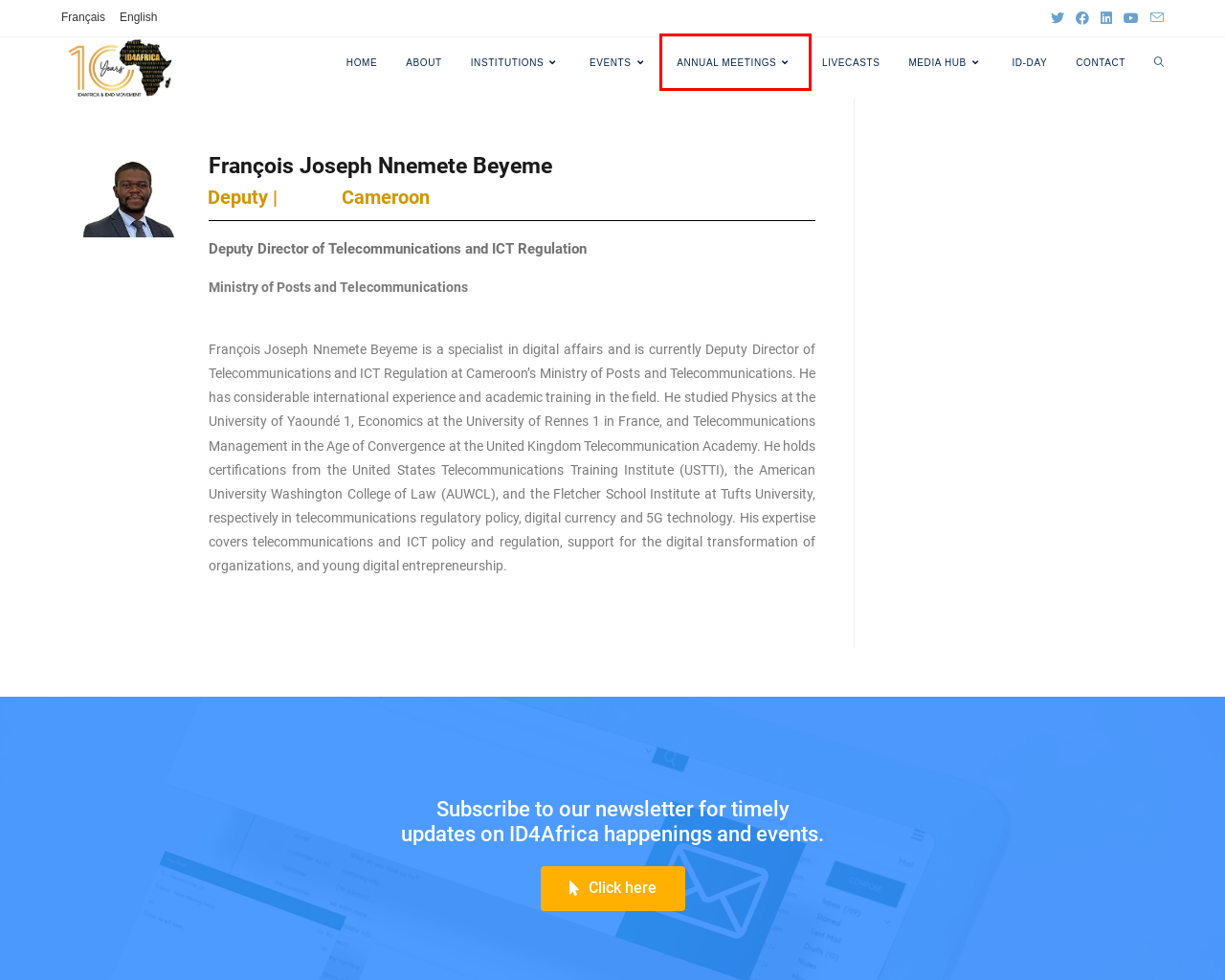Take a look at the provided webpage screenshot featuring a red bounding box around an element. Select the most appropriate webpage description for the page that loads after clicking on the element inside the red bounding box. Here are the candidates:
A. Institutions - ID4Africa
B. Media Hub - ID4Africa
C. Annual General Meetings - ID4Africa
D. About - ID4Africa
E. LiveCasts Official - ID4Africa
F. International Identity Day
G. Events - ID4Africa
H. Home - ID4Africa

C